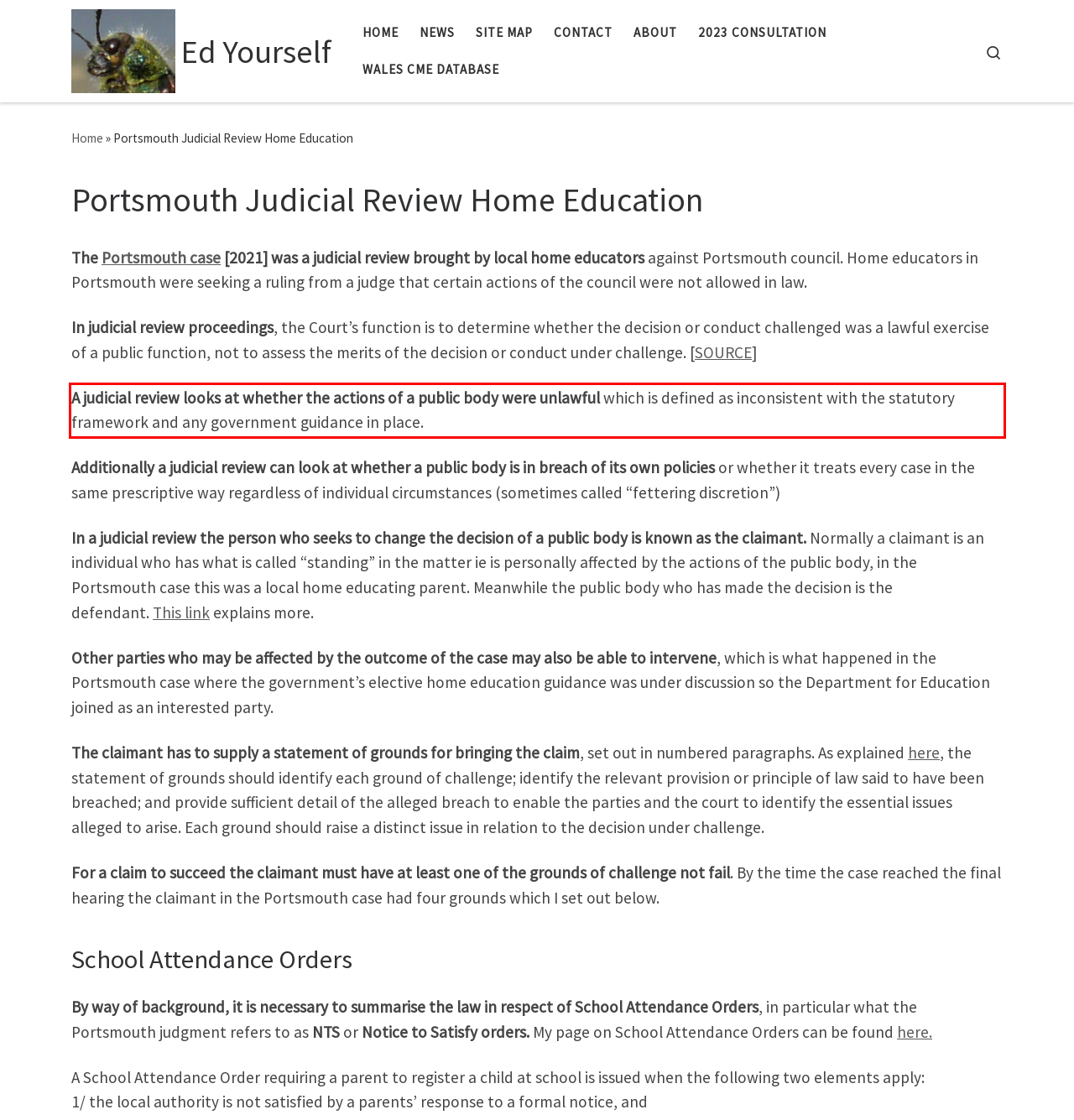You are presented with a screenshot containing a red rectangle. Extract the text found inside this red bounding box.

A judicial review looks at whether the actions of a public body were unlawful which is defined as inconsistent with the statutory framework and any government guidance in place.